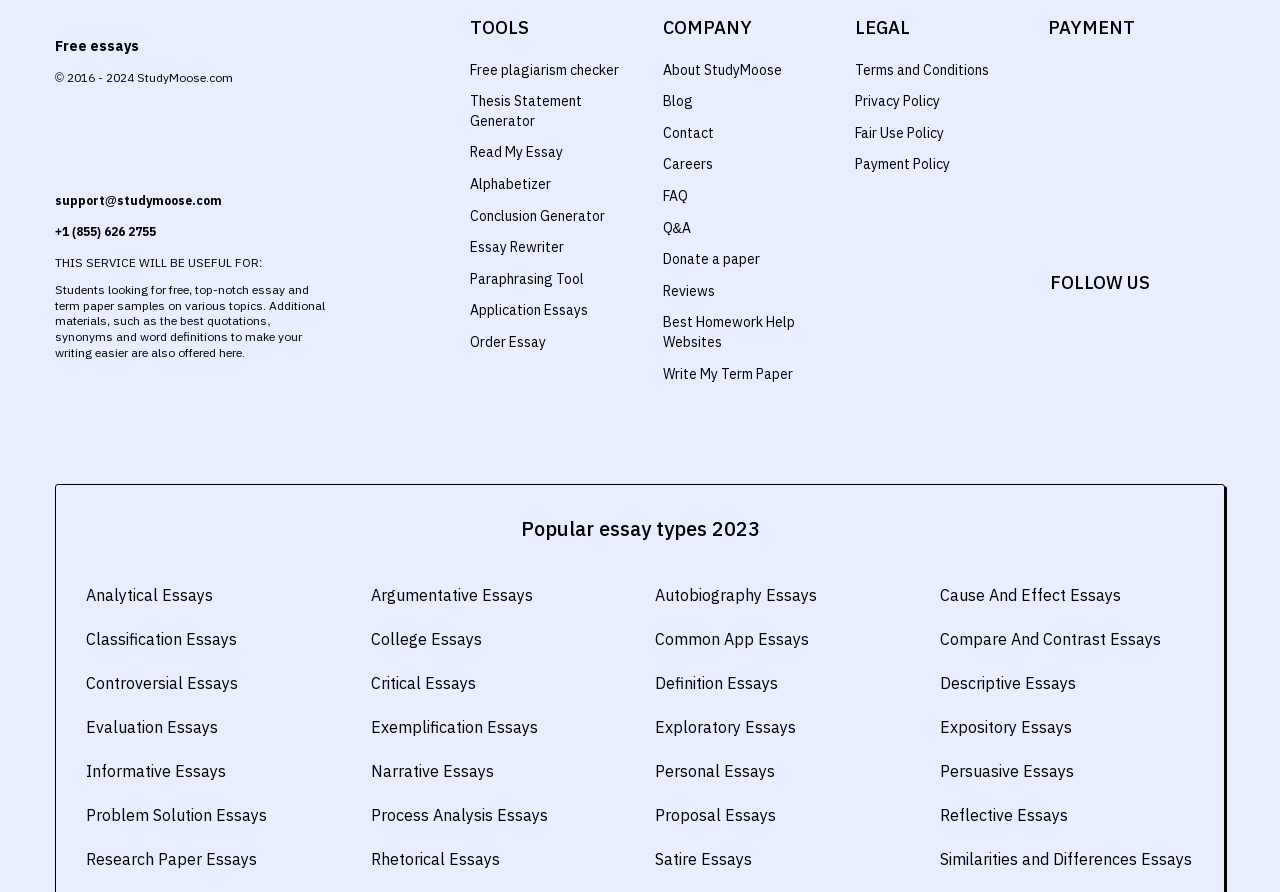What tools are offered on the webpage?
Refer to the image and provide a thorough answer to the question.

The webpage offers various essay writing tools, including a free plagiarism checker, thesis statement generator, read my essay, alphabetizer, conclusion generator, essay rewriter, and paraphrasing tool, which are listed under the 'TOOLS' section.